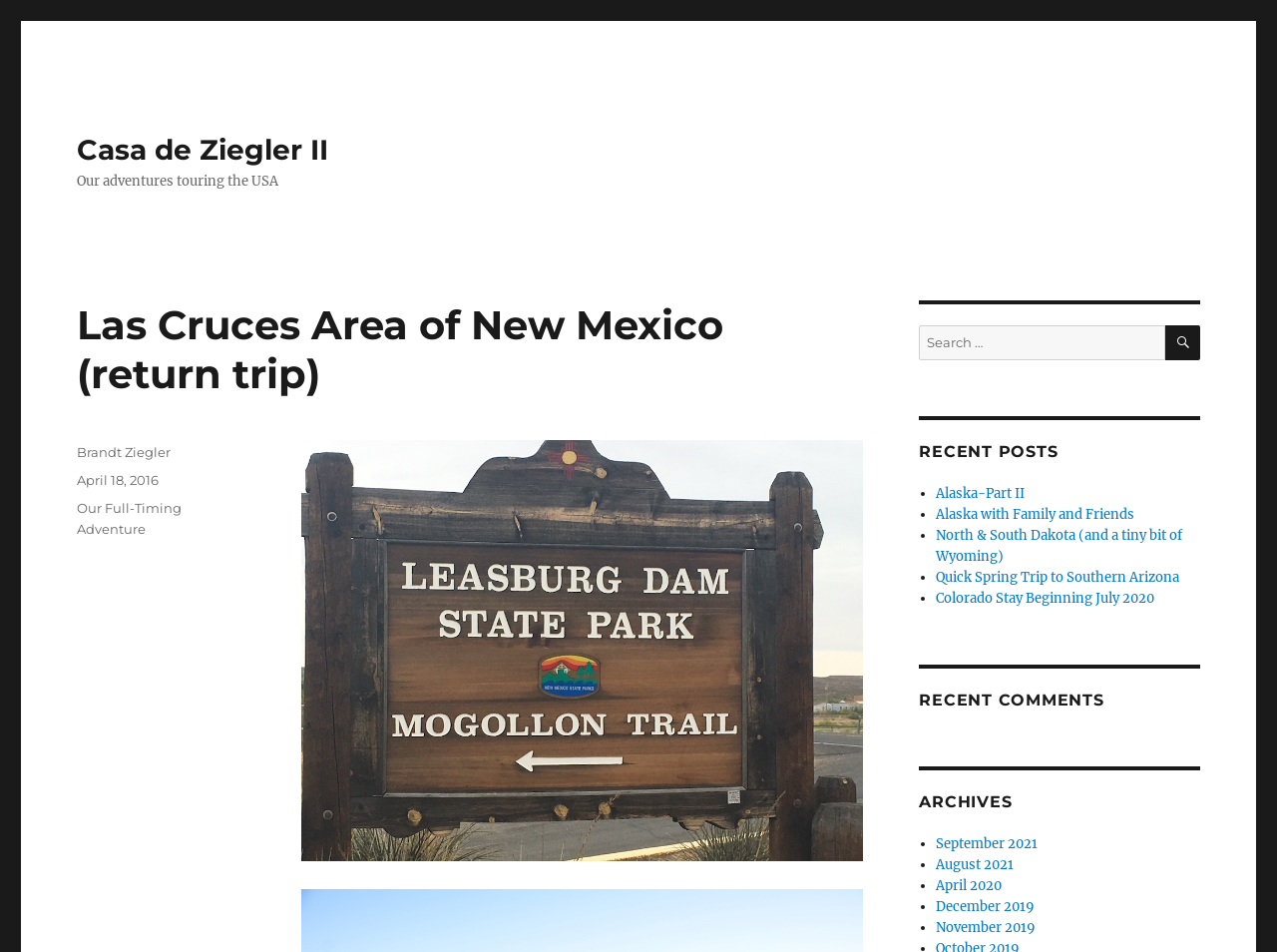What is the date of the current article?
Answer with a single word or phrase by referring to the visual content.

April 18, 2016